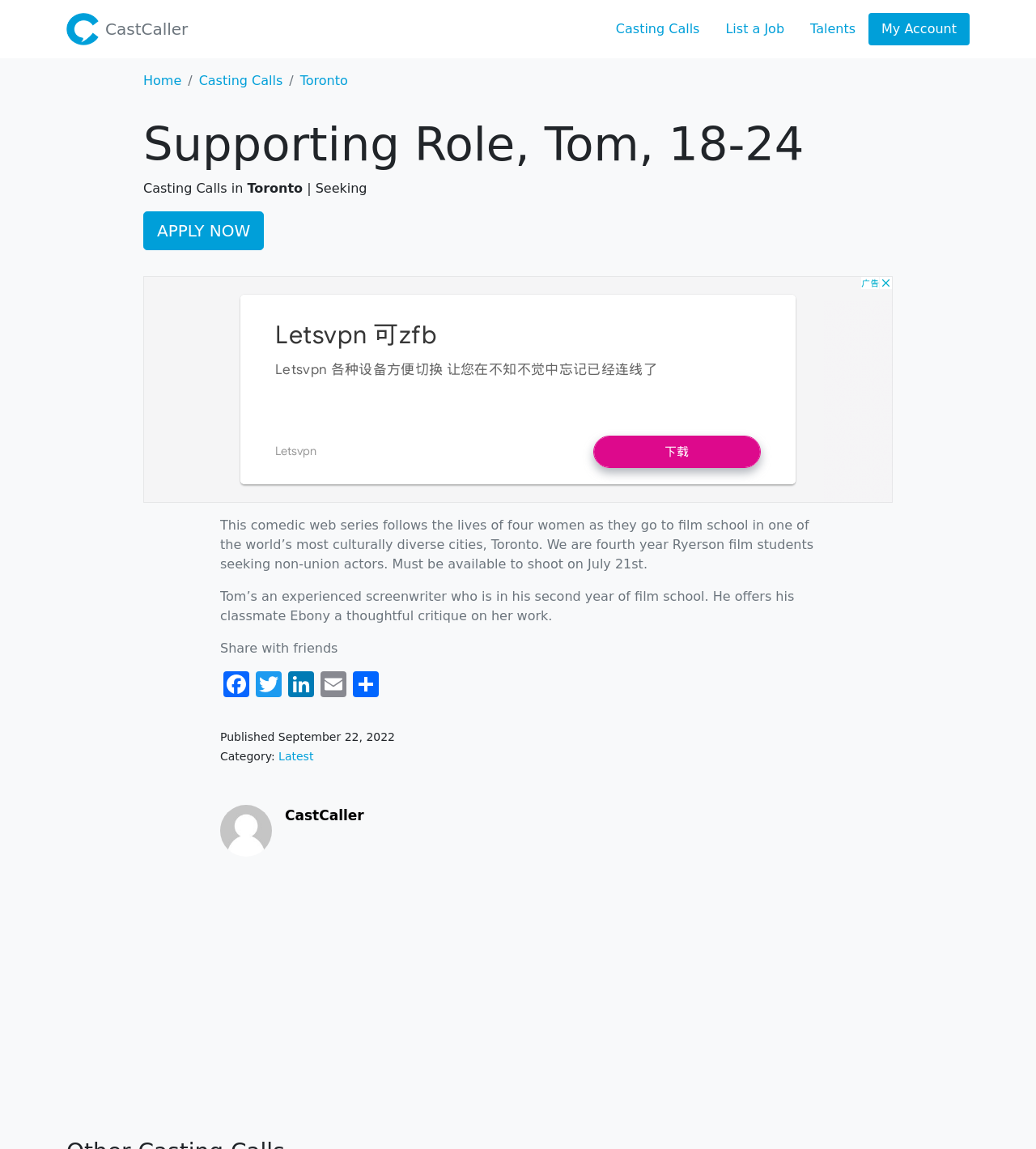Please specify the bounding box coordinates of the clickable region to carry out the following instruction: "Click on the 'CastCaller' link". The coordinates should be four float numbers between 0 and 1, in the format [left, top, right, bottom].

[0.064, 0.011, 0.182, 0.039]